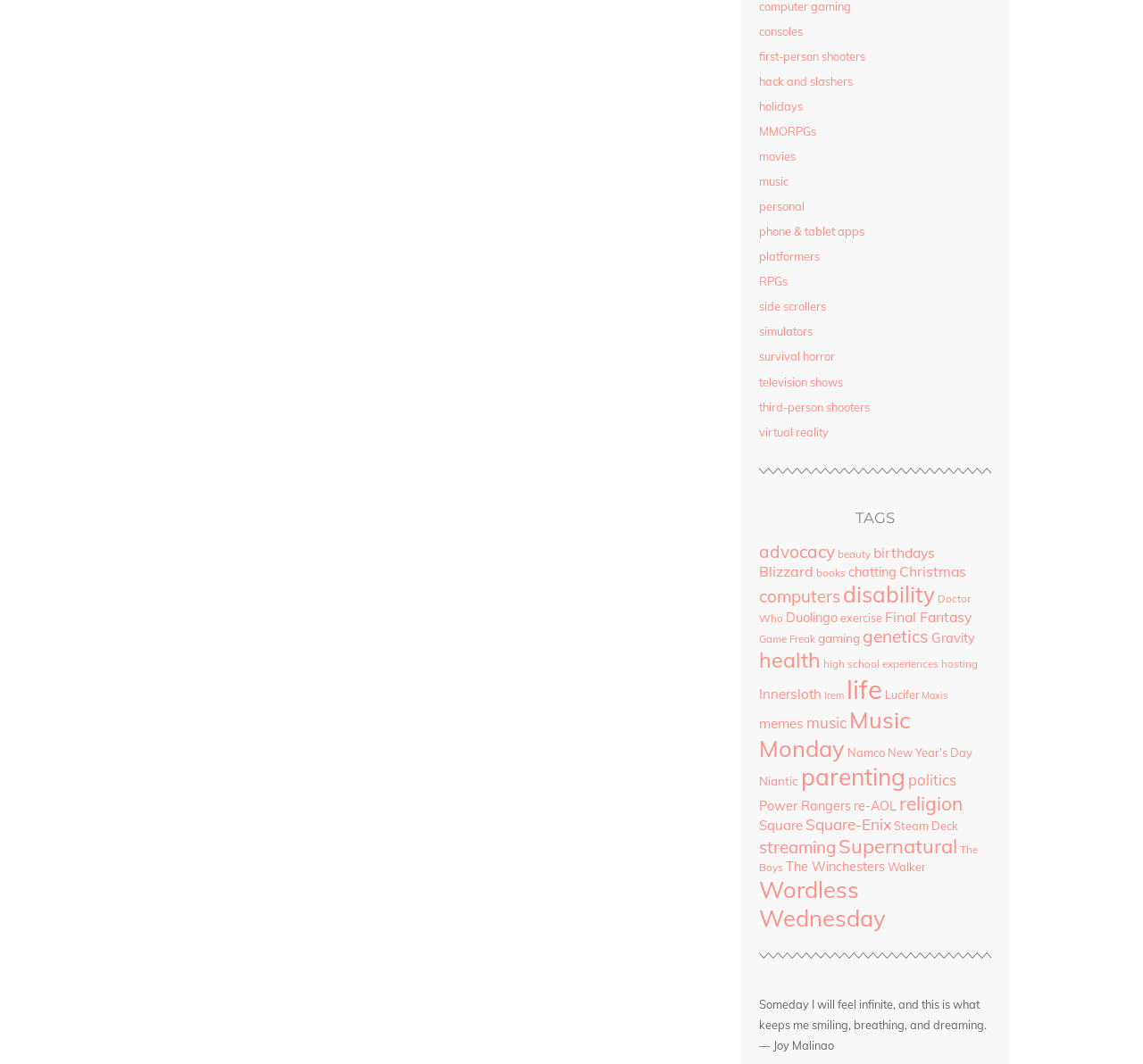Identify the bounding box coordinates of the section to be clicked to complete the task described by the following instruction: "browse the 'Music Monday' posts". The coordinates should be four float numbers between 0 and 1, formatted as [left, top, right, bottom].

[0.664, 0.662, 0.797, 0.716]